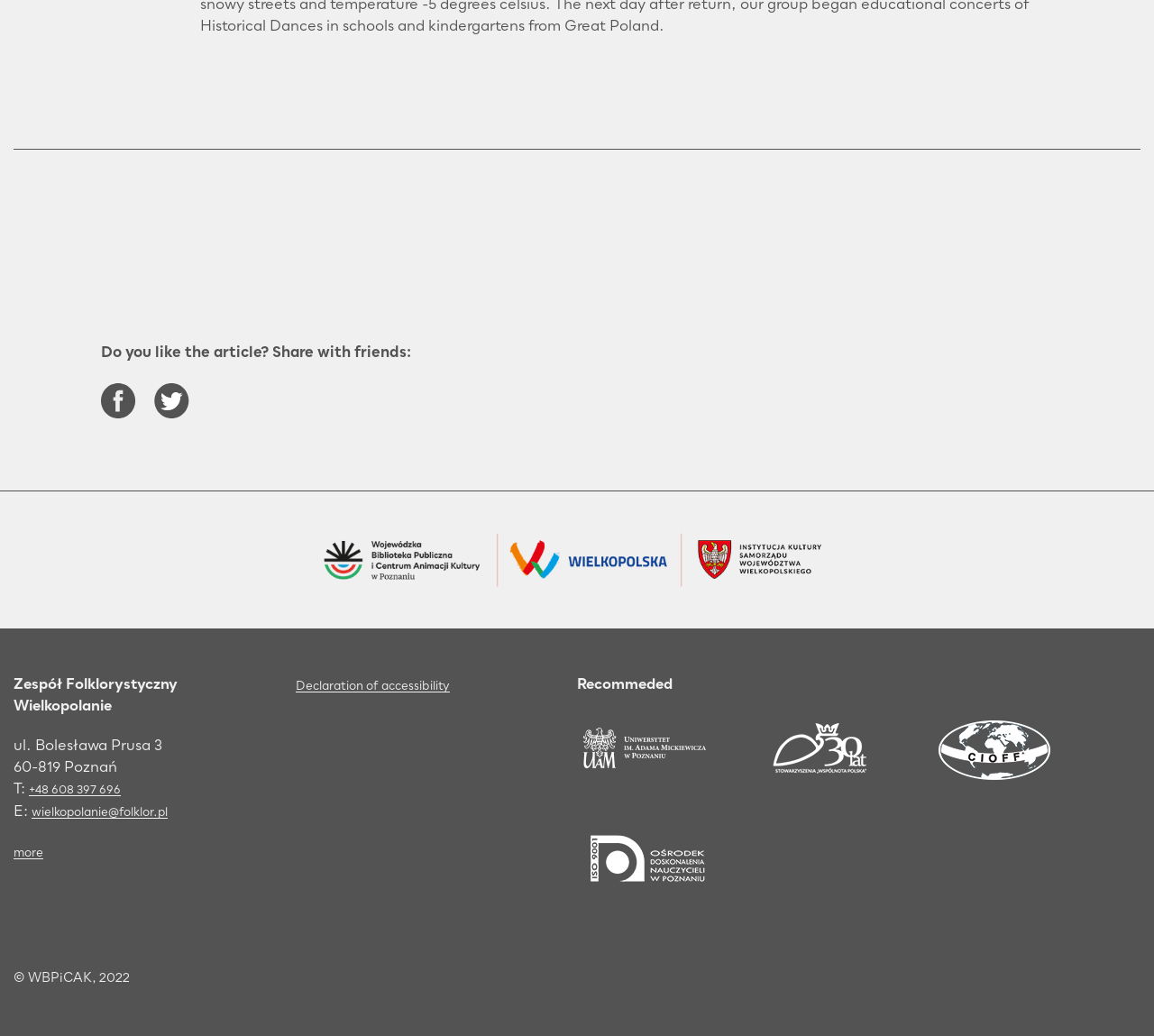What is the name of the folkloristic team?
Answer with a single word or short phrase according to what you see in the image.

Zespół Folklorystyczny